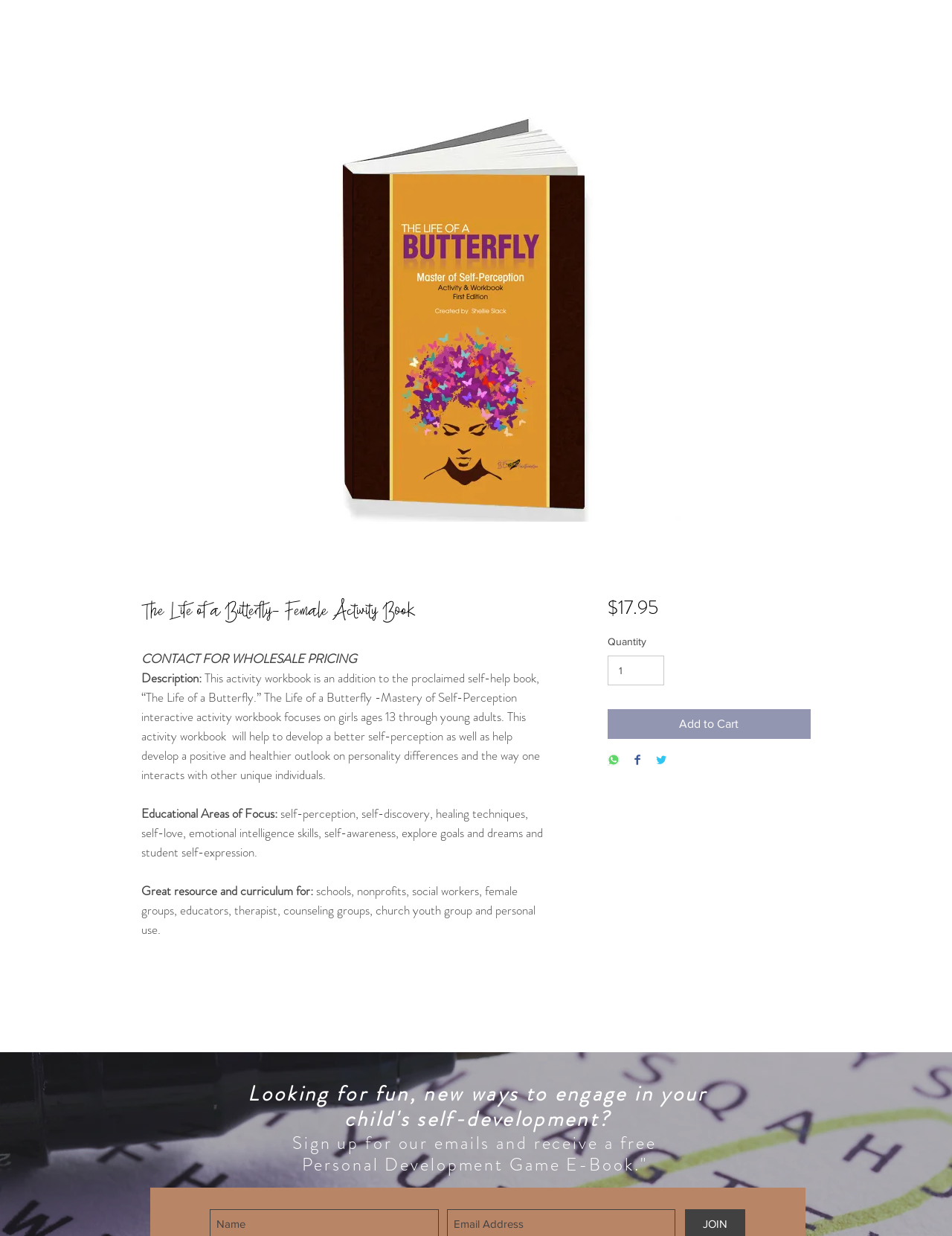What is the price of the activity workbook?
Ensure your answer is thorough and detailed.

The price of the activity workbook is mentioned in the text '$17.95' which is located near the 'Quantity' and 'Add to Cart' buttons.